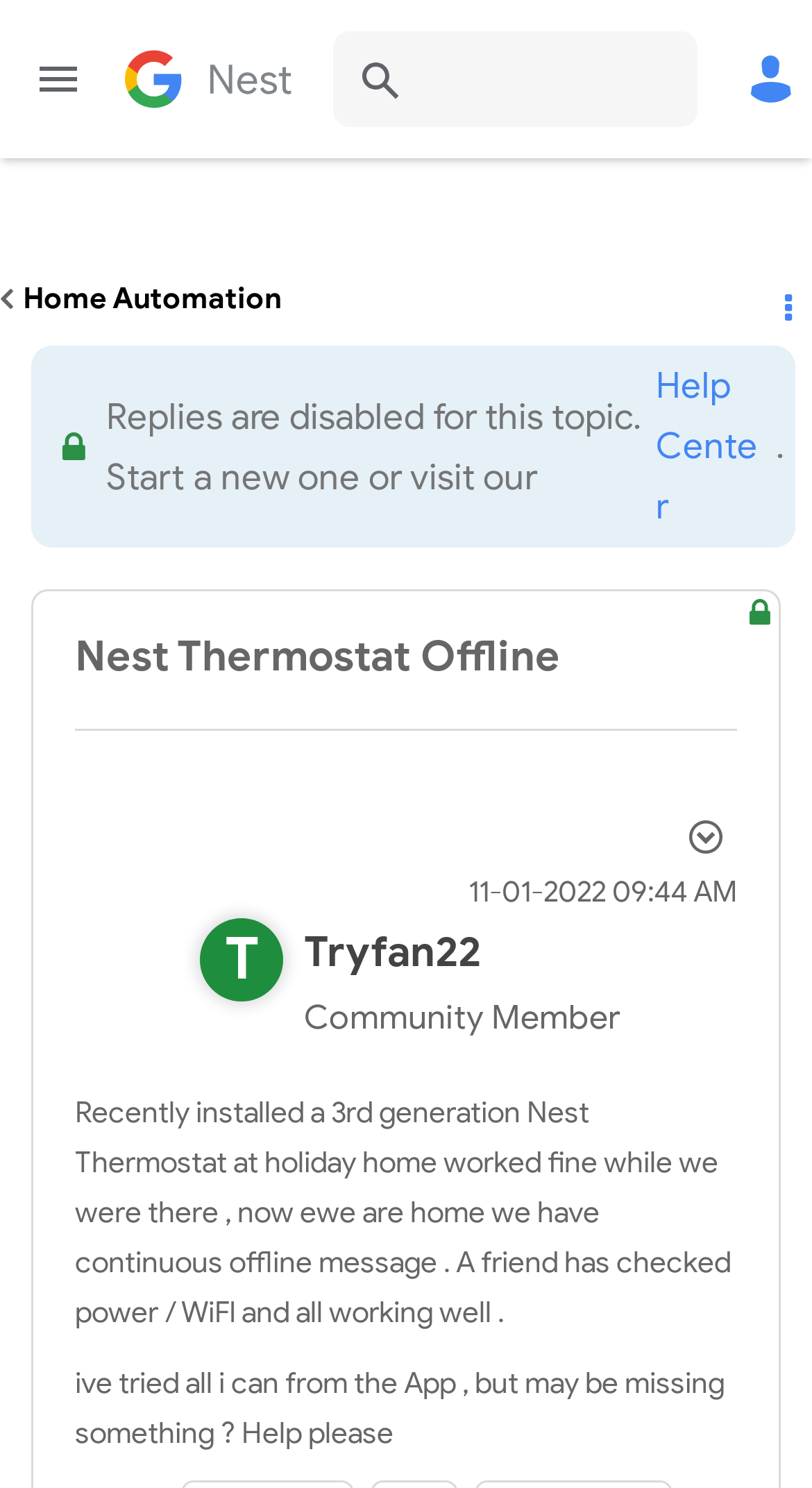Identify the bounding box for the UI element specified in this description: "Home Automation". The coordinates must be four float numbers between 0 and 1, formatted as [left, top, right, bottom].

[0.0, 0.189, 0.346, 0.213]